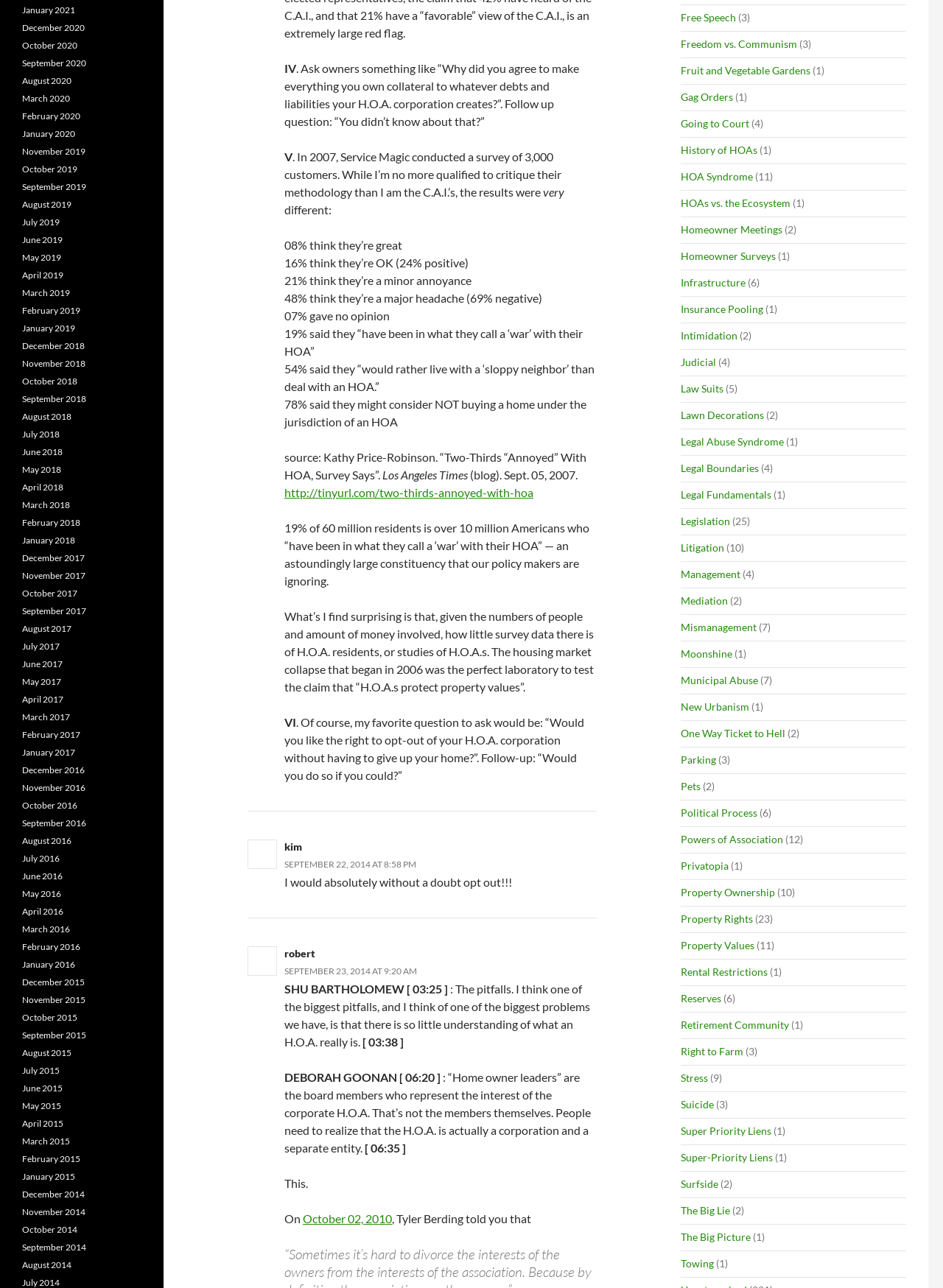Determine the bounding box coordinates of the clickable element to achieve the following action: 'Click the 'October 02, 2010' link'. Provide the coordinates as four float values between 0 and 1, formatted as [left, top, right, bottom].

[0.321, 0.941, 0.416, 0.951]